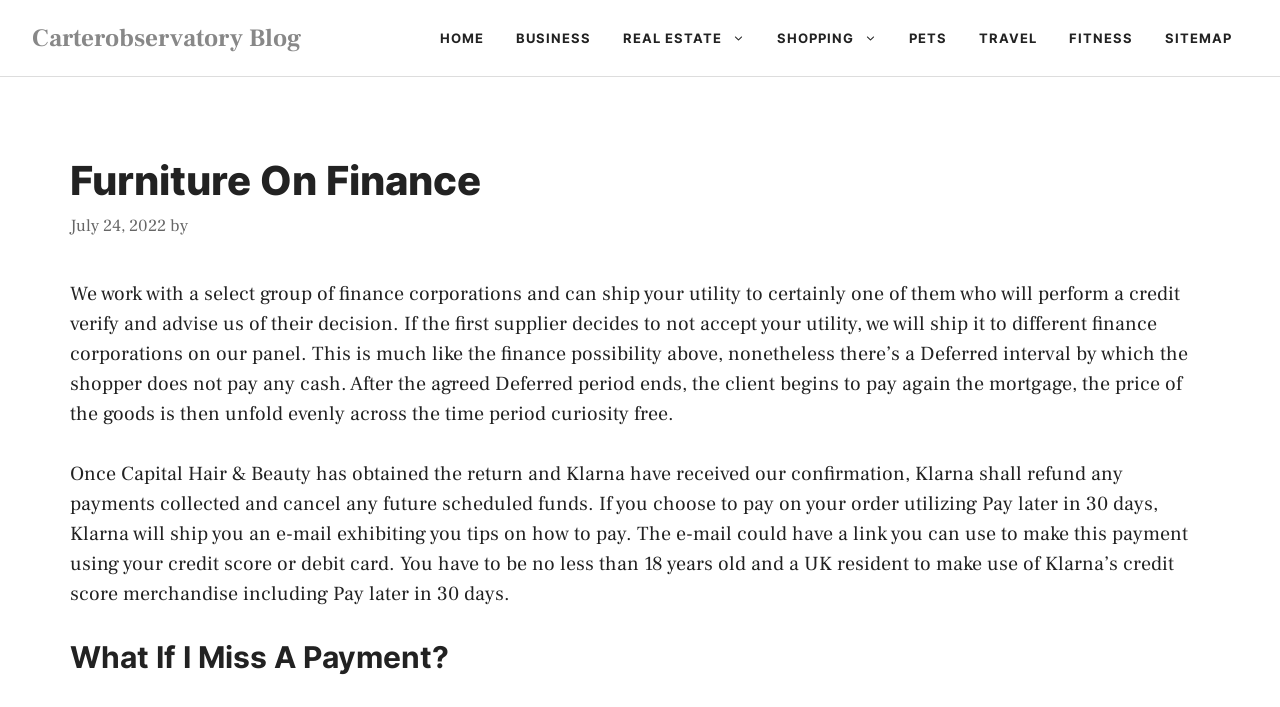Please identify the bounding box coordinates of the clickable area that will fulfill the following instruction: "click BUSINESS". The coordinates should be in the format of four float numbers between 0 and 1, i.e., [left, top, right, bottom].

[0.391, 0.011, 0.474, 0.096]